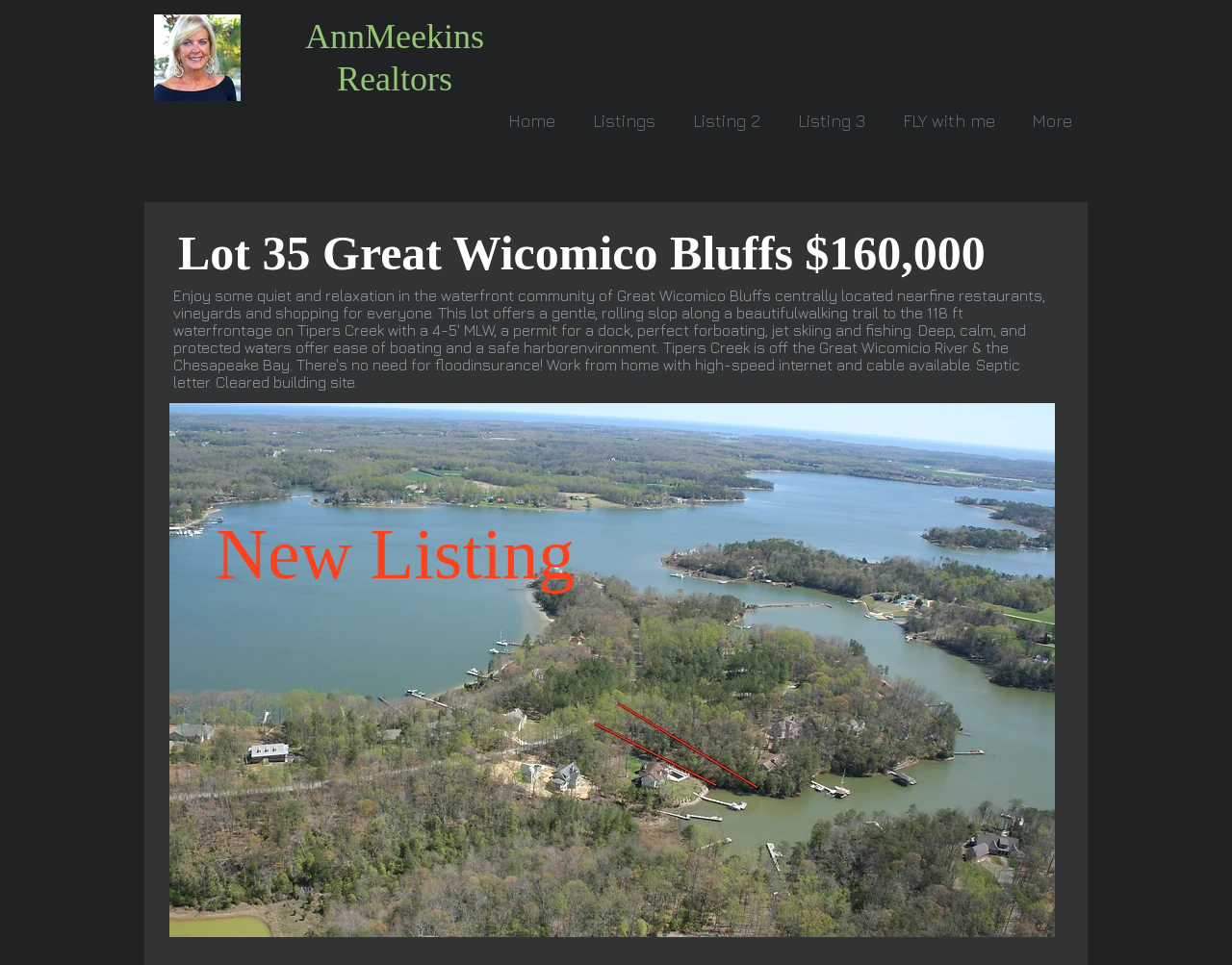What is the function of the button with the play icon?
Answer with a single word or short phrase according to what you see in the image.

Play